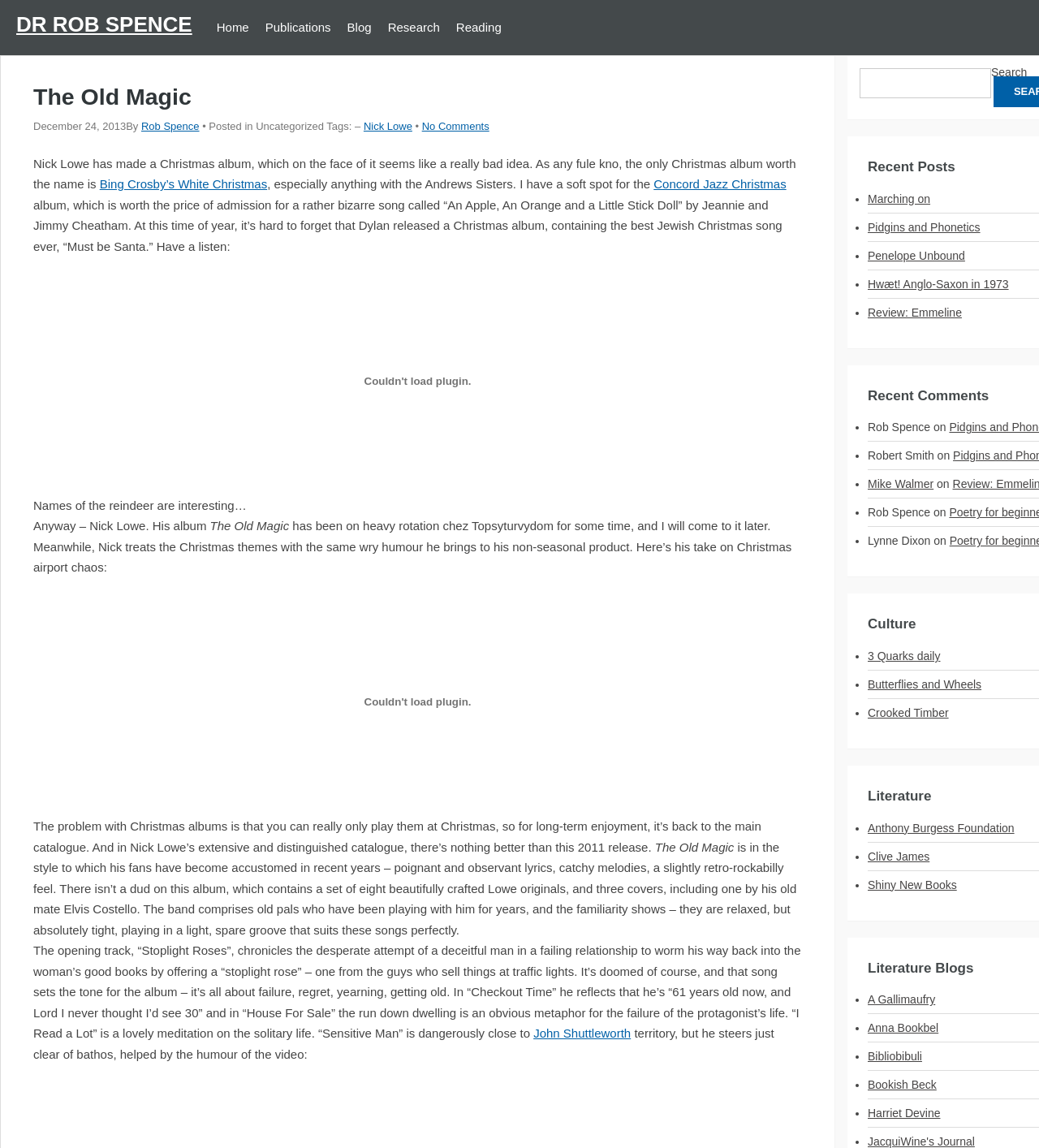Using the description "3 Quarks daily", predict the bounding box of the relevant HTML element.

[0.835, 0.566, 0.905, 0.577]